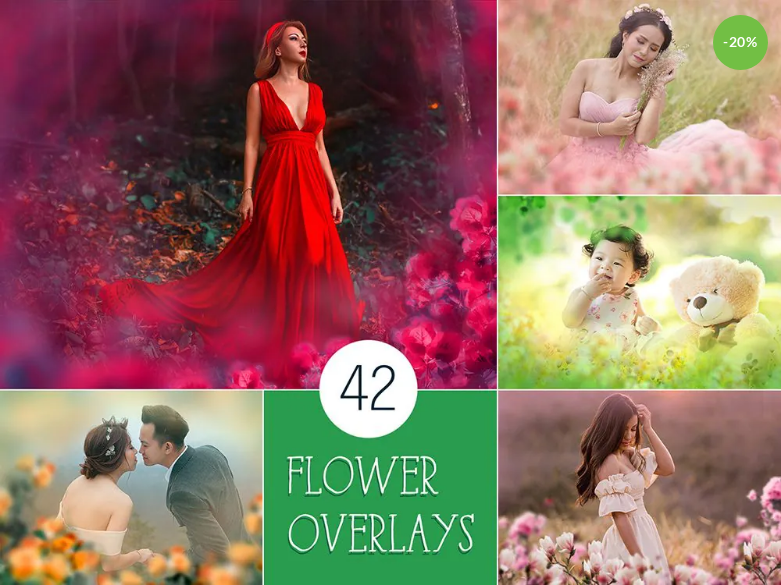What is the resolution of the digital overlays?
Give a detailed and exhaustive answer to the question.

According to the caption, the digital overlays have a high-resolution quality of 6000×4000 pixels, ensuring that the images look sharp and vibrant without watermarks.